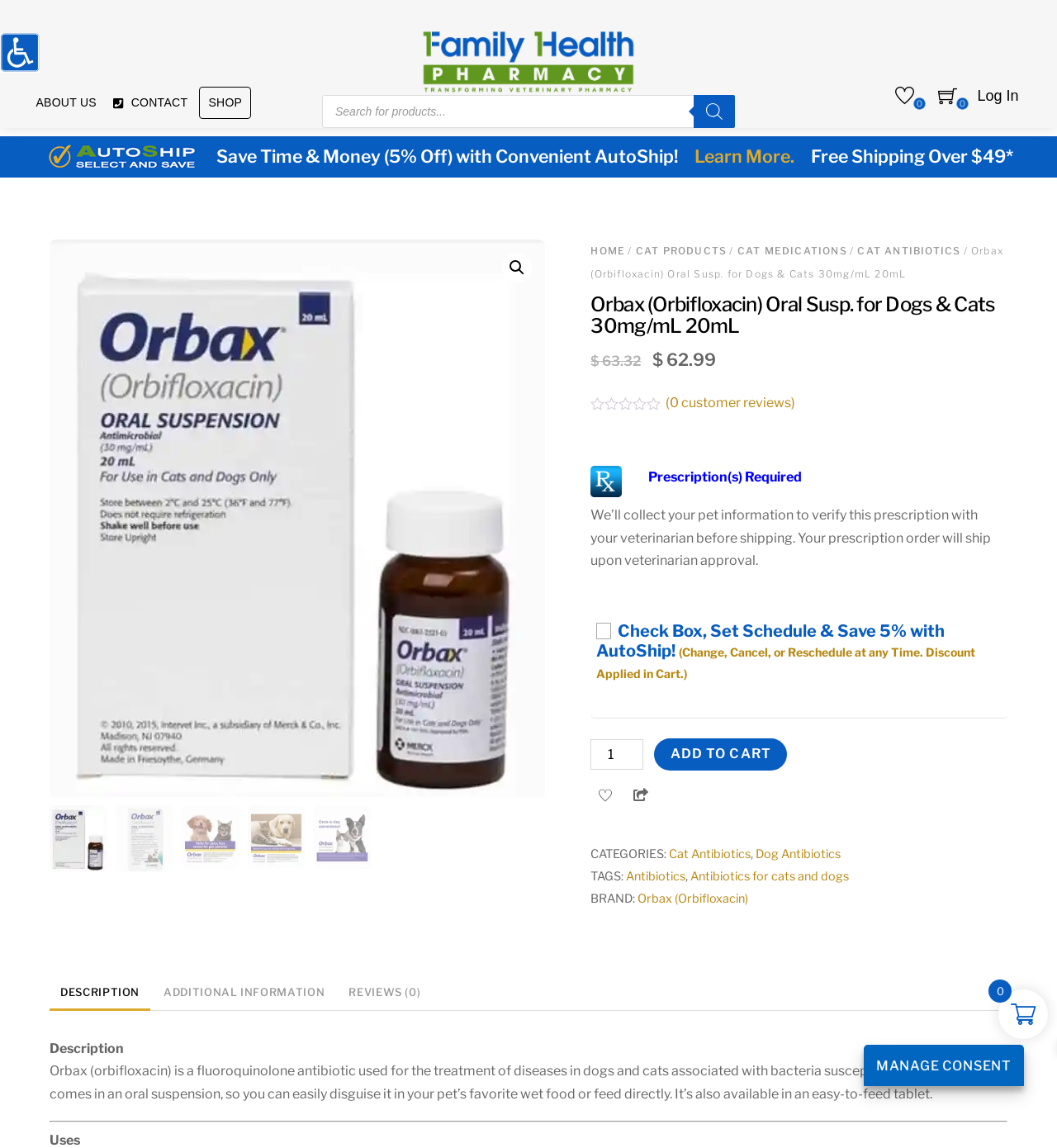What is the minimum quantity I can purchase?
Please provide a comprehensive answer to the question based on the webpage screenshot.

I found the answer by looking at the product quantity section, where the minimum value is set to 1.